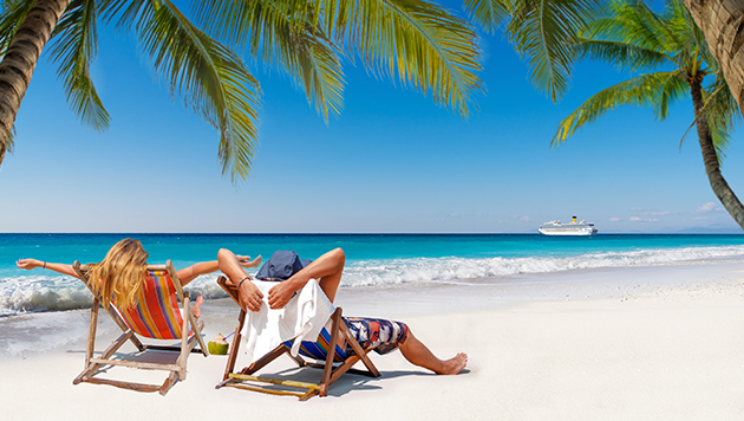Give a concise answer using only one word or phrase for this question:
How many individuals are lounging on deck chairs?

Two